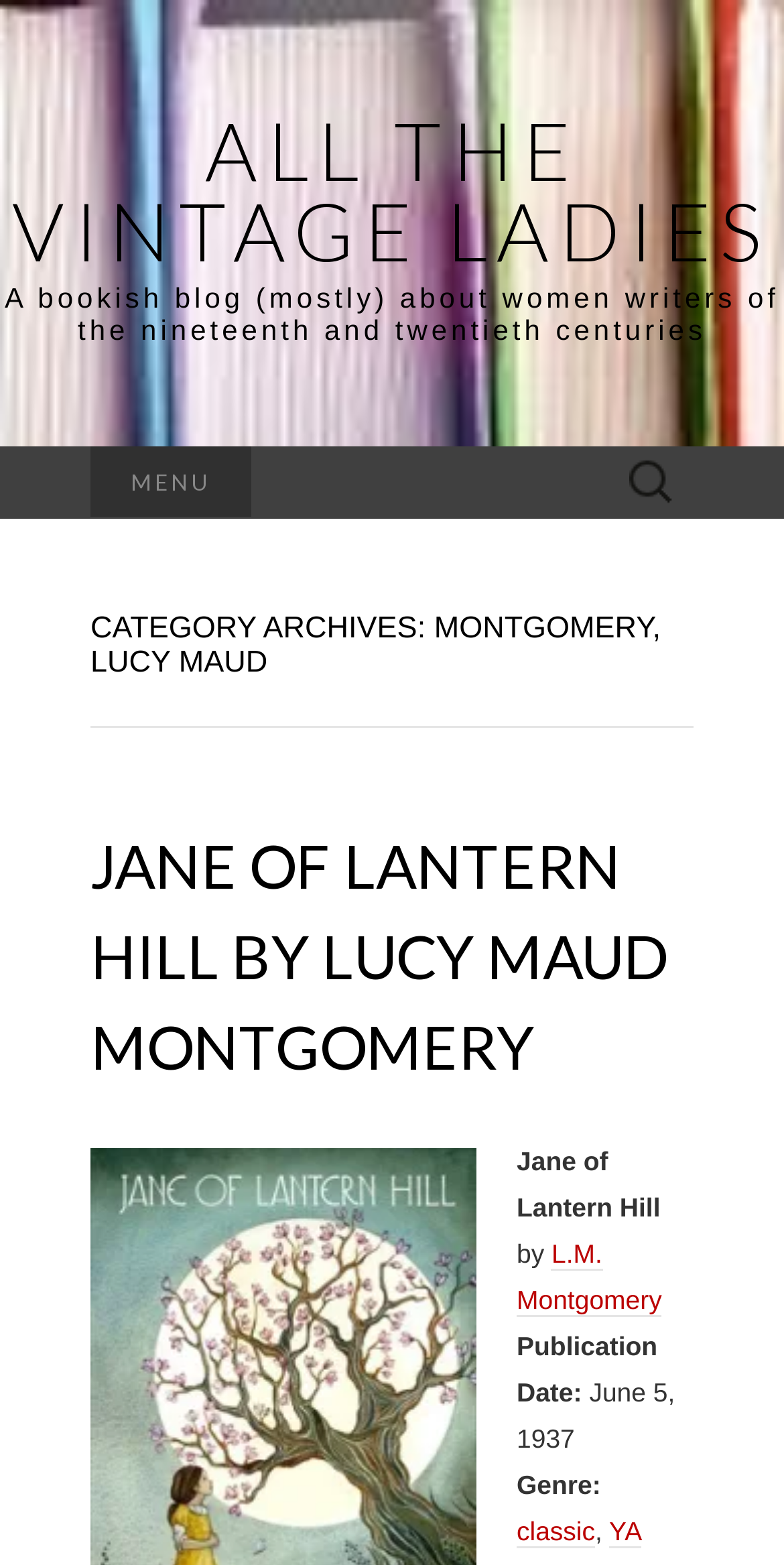Who wrote Jane of Lantern Hill?
Please describe in detail the information shown in the image to answer the question.

The author of Jane of Lantern Hill is L.M. Montgomery, as stated in the link element 'L.M. Montgomery'.